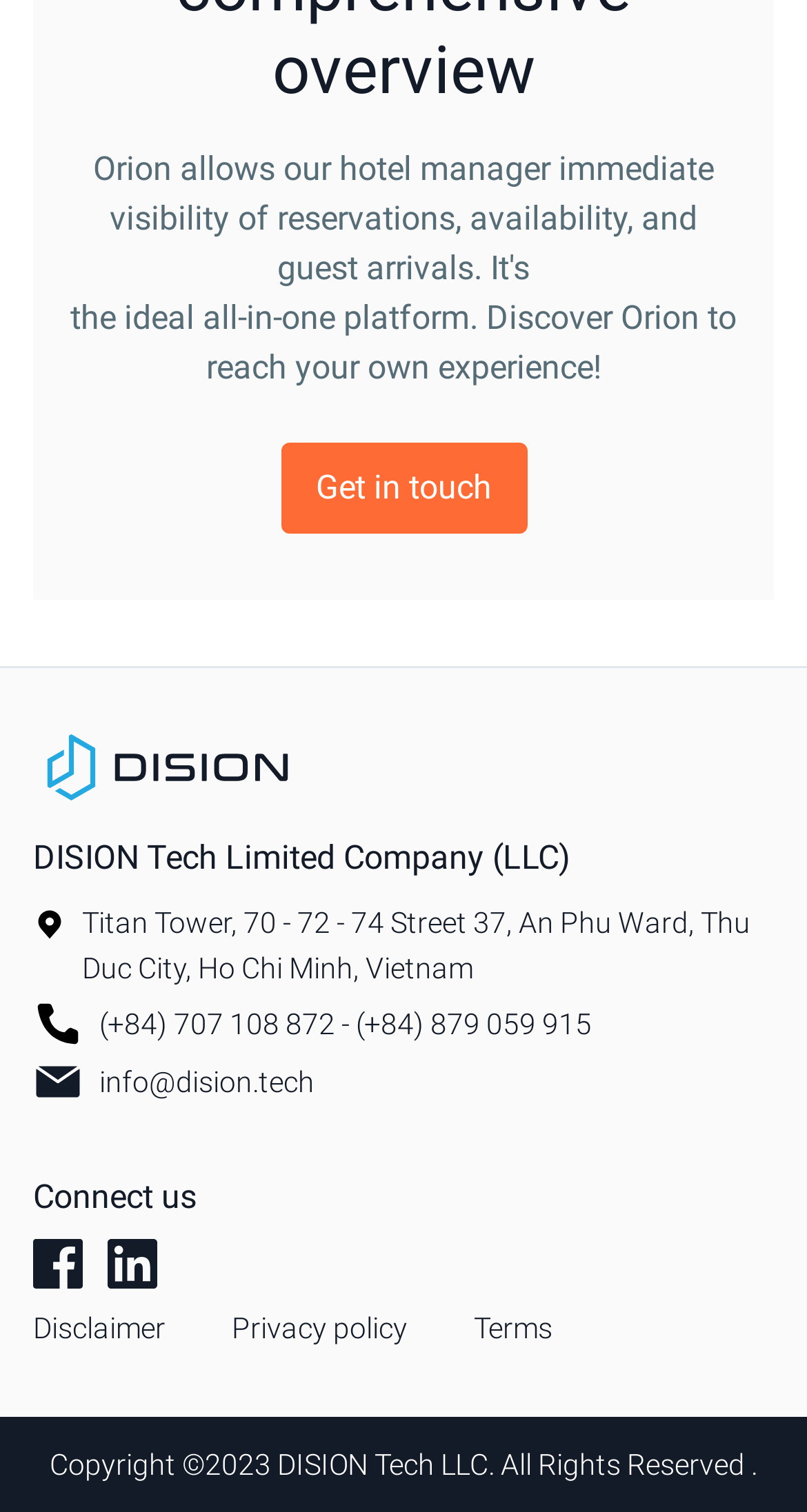Given the element description Frequently asked questions, predict the bounding box coordinates for the UI element in the webpage screenshot. The format should be (top-left x, top-left y, bottom-right x, bottom-right y), and the values should be between 0 and 1.

None